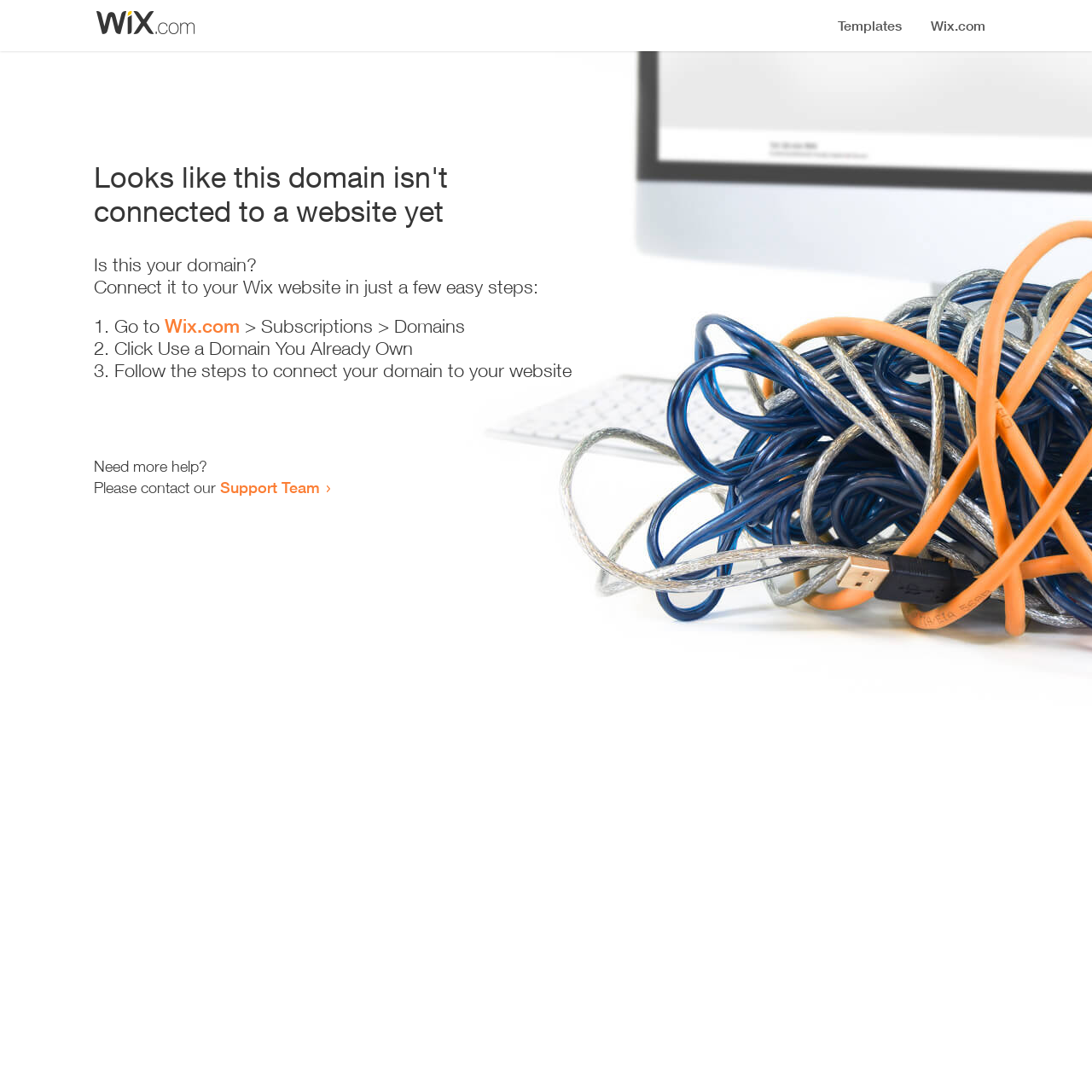What is the purpose of the webpage?
Refer to the image and give a detailed response to the question.

The webpage provides instructions on how to connect a domain to a website, indicating that the purpose of the webpage is to facilitate this process.